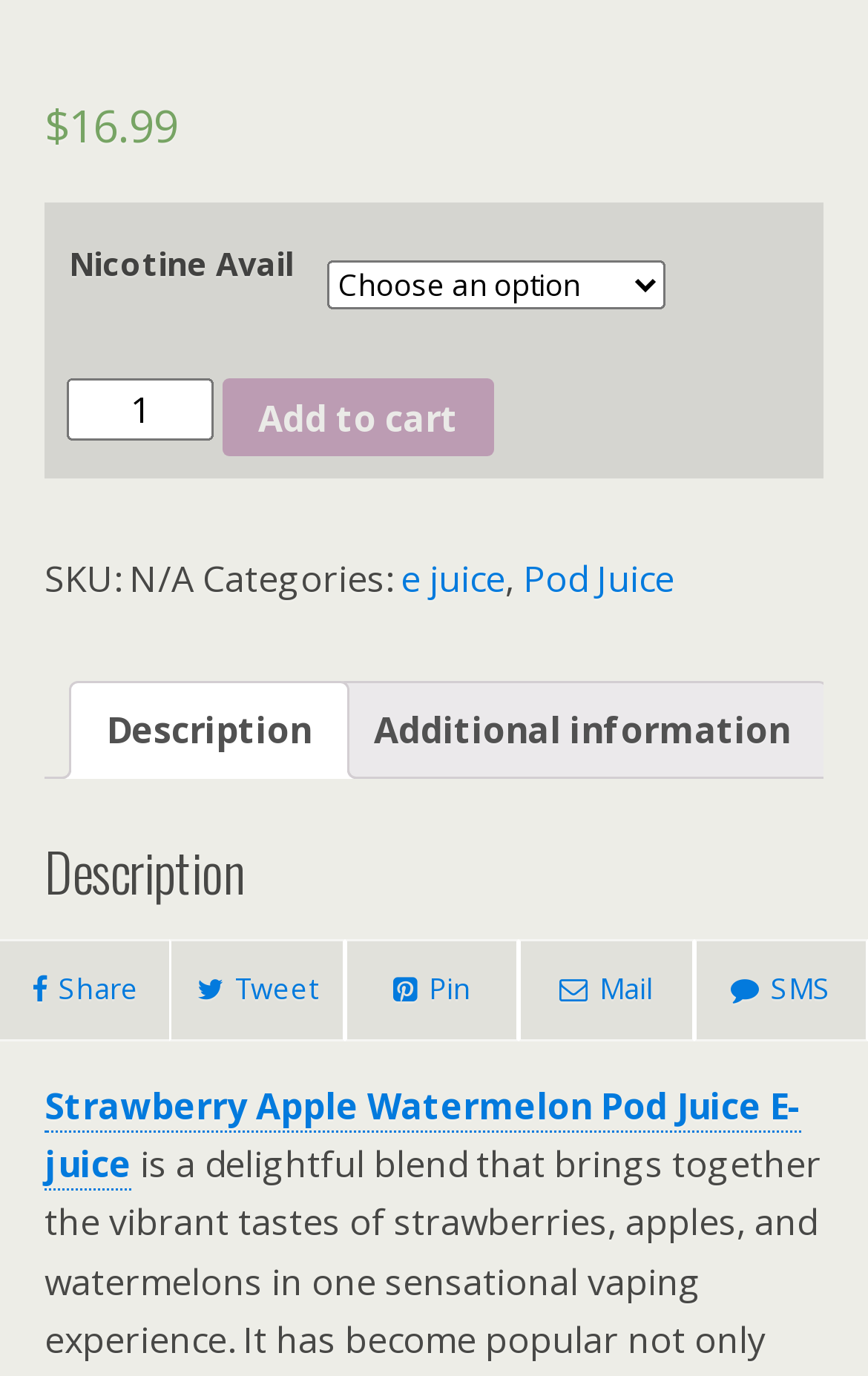Please provide the bounding box coordinates for the element that needs to be clicked to perform the following instruction: "Add to cart". The coordinates should be given as four float numbers between 0 and 1, i.e., [left, top, right, bottom].

[0.257, 0.274, 0.569, 0.332]